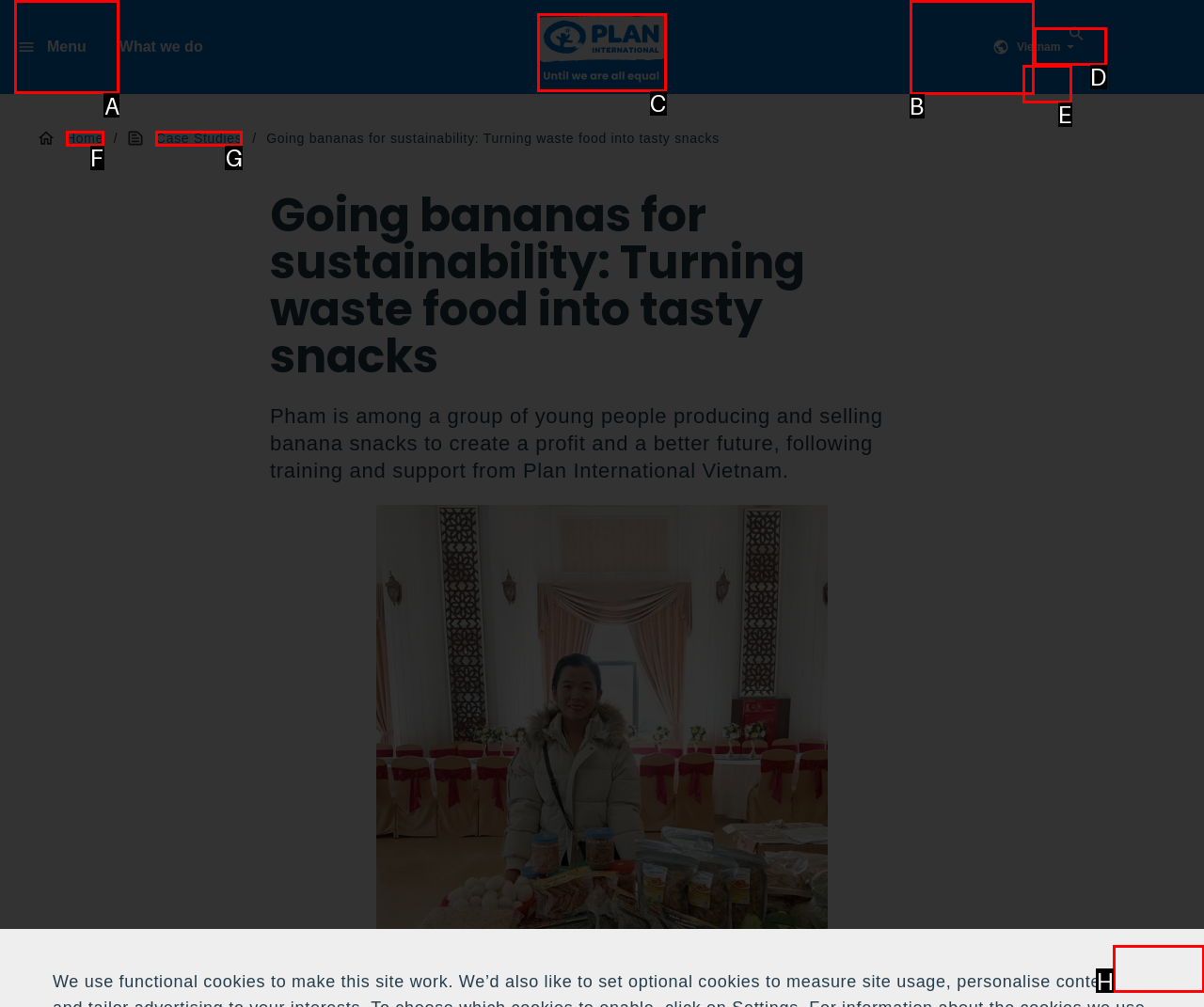For the task: Click the 'Menu' button, specify the letter of the option that should be clicked. Answer with the letter only.

A